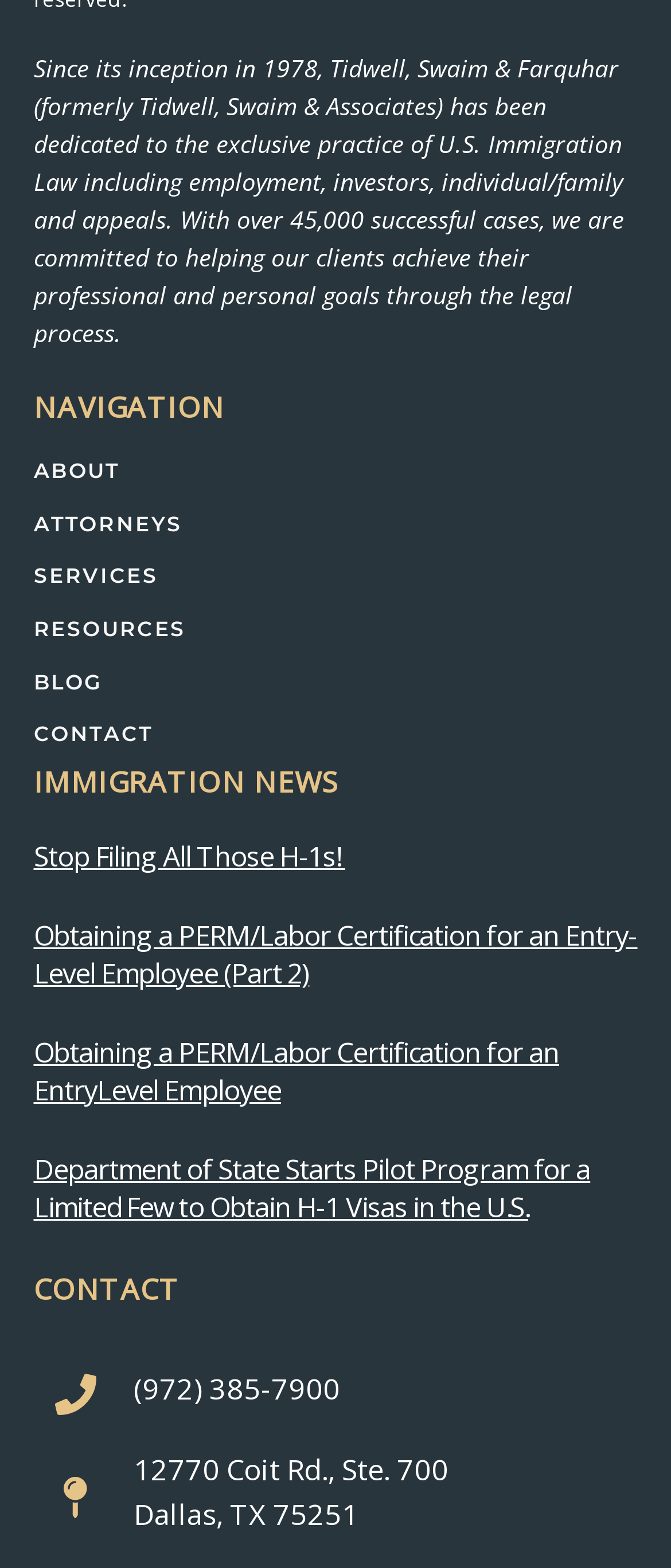What is the main practice area of Tidwell, Swaim & Farquhar?
Please provide a comprehensive and detailed answer to the question.

The main practice area of Tidwell, Swaim & Farquhar can be determined by reading the static text at the top of the webpage, which states 'Since its inception in 1978, Tidwell, Swaim & Farquhar (formerly Tidwell, Swaim & Associates) has been dedicated to the exclusive practice of U.S. Immigration Law...'.